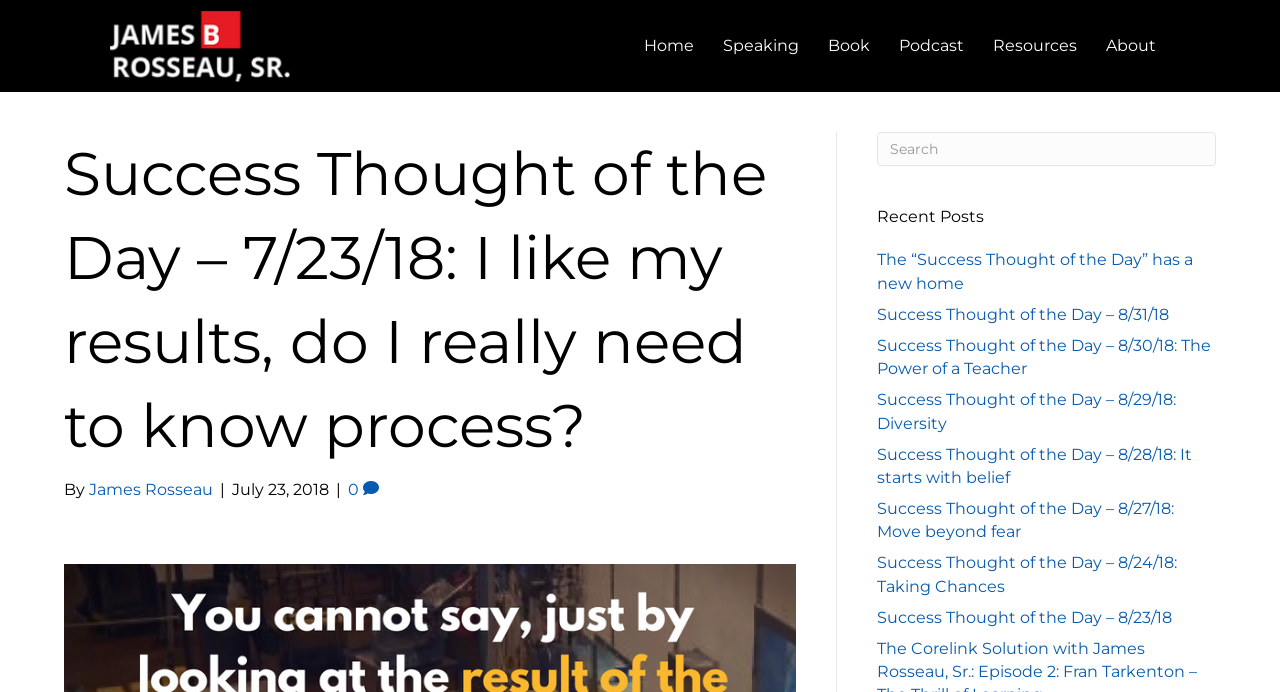Please specify the bounding box coordinates of the area that should be clicked to accomplish the following instruction: "Click the logo". The coordinates should consist of four float numbers between 0 and 1, i.e., [left, top, right, bottom].

[0.086, 0.051, 0.227, 0.078]